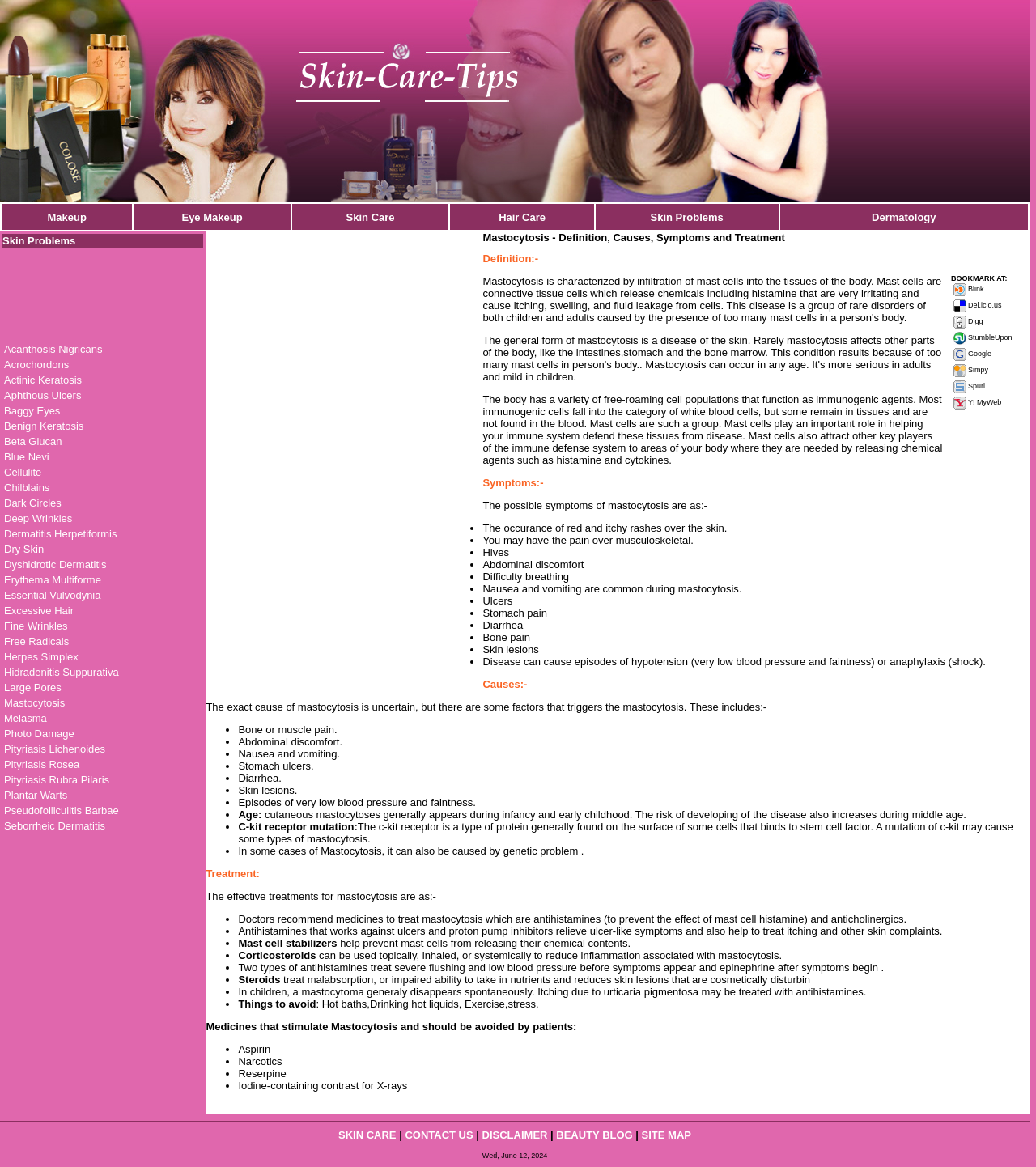Provide the bounding box coordinates for the UI element described in this sentence: "Actinic Keratosis". The coordinates should be four float values between 0 and 1, i.e., [left, top, right, bottom].

[0.004, 0.32, 0.079, 0.331]